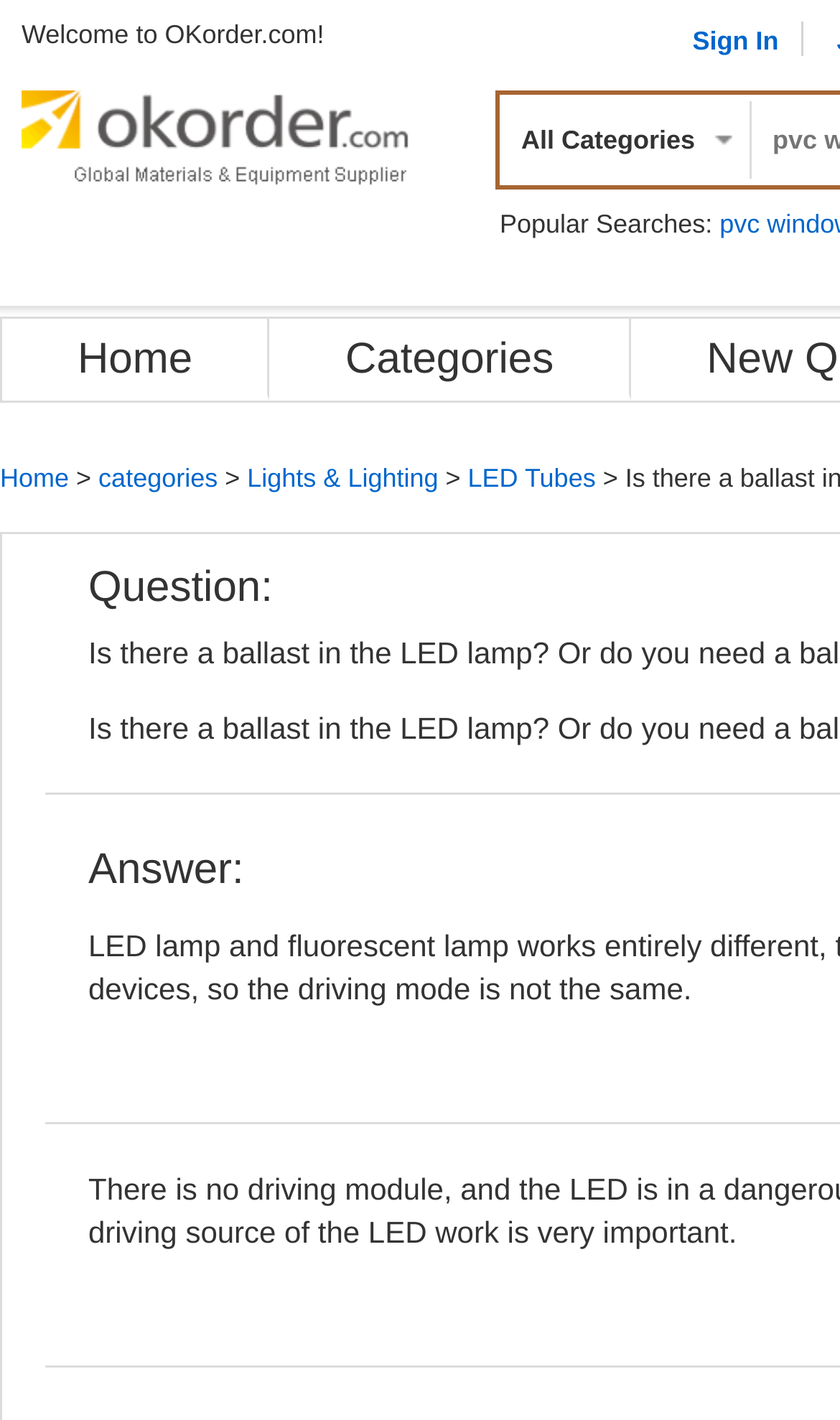Locate the headline of the webpage and generate its content.

Is there a ballast in the LED lamp? Or do you need a ballast?